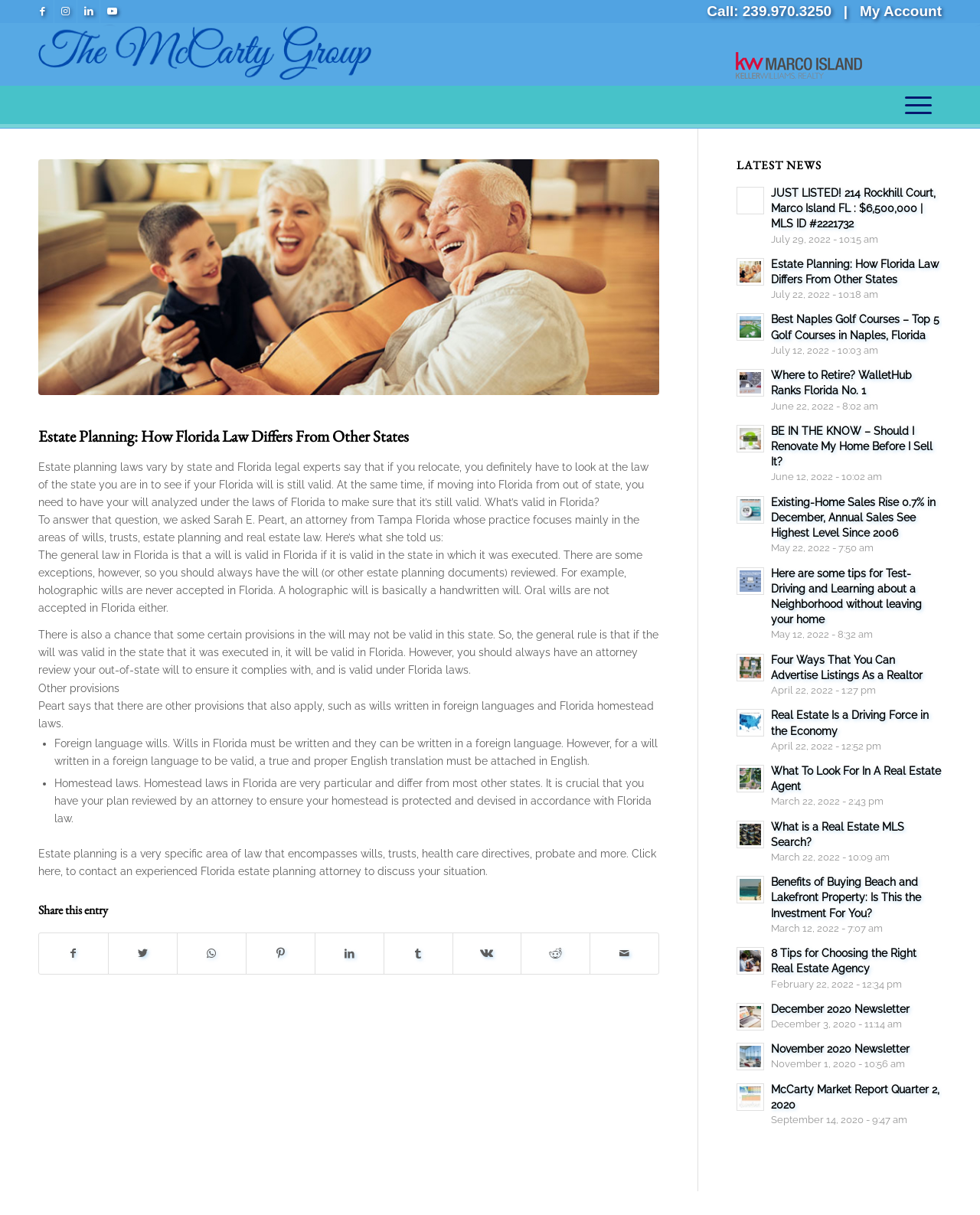Provide the bounding box coordinates for the UI element that is described as: "Facebook".

[0.032, 0.0, 0.055, 0.019]